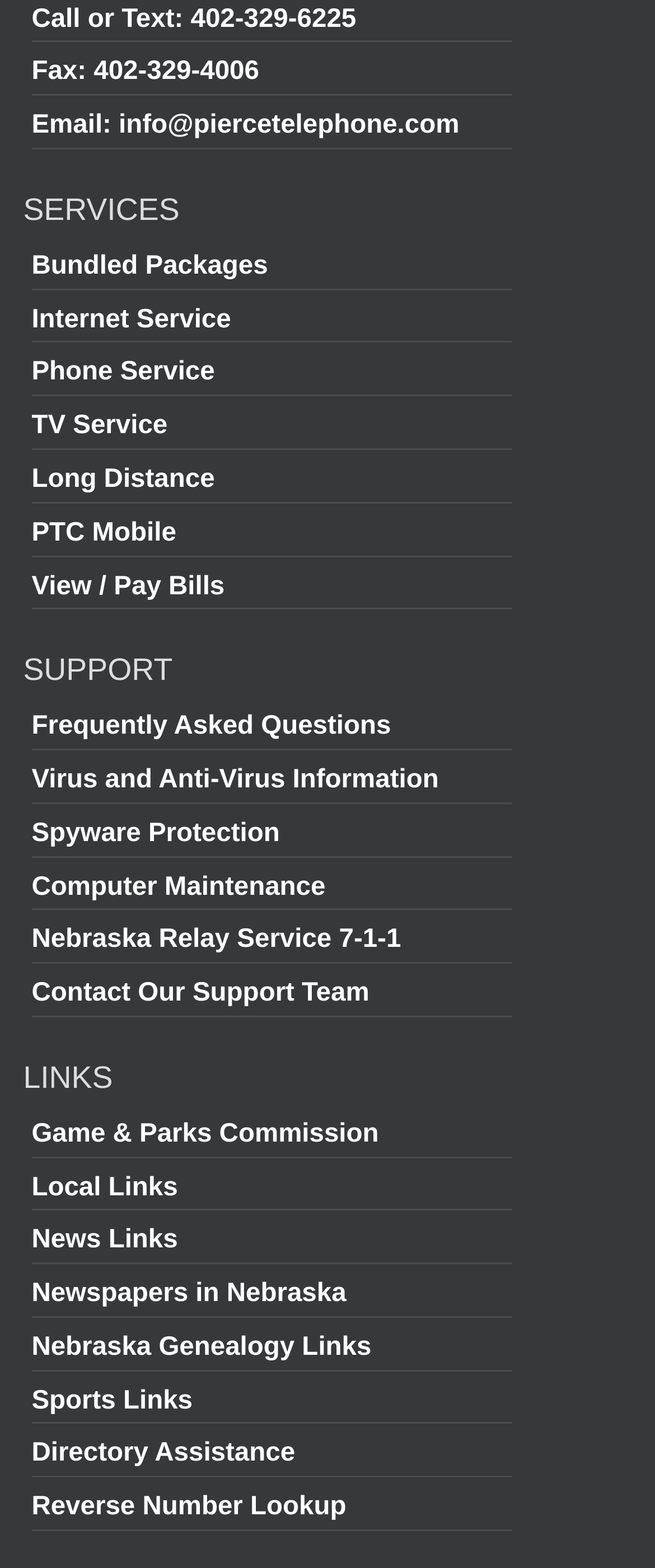Kindly determine the bounding box coordinates of the area that needs to be clicked to fulfill this instruction: "Call the phone number".

[0.291, 0.003, 0.544, 0.021]